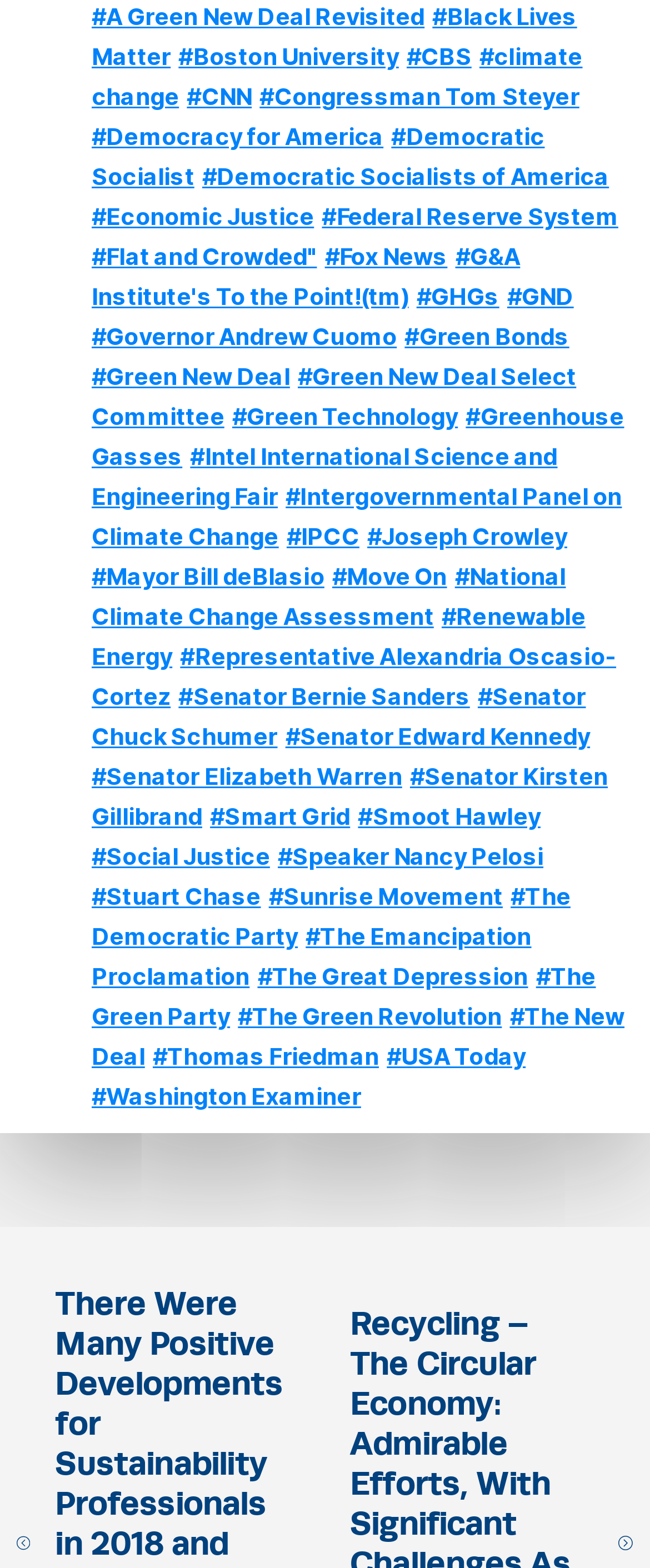Provide the bounding box coordinates of the section that needs to be clicked to accomplish the following instruction: "Click on the link to learn about A Green New Deal Revisited."

[0.141, 0.001, 0.653, 0.019]